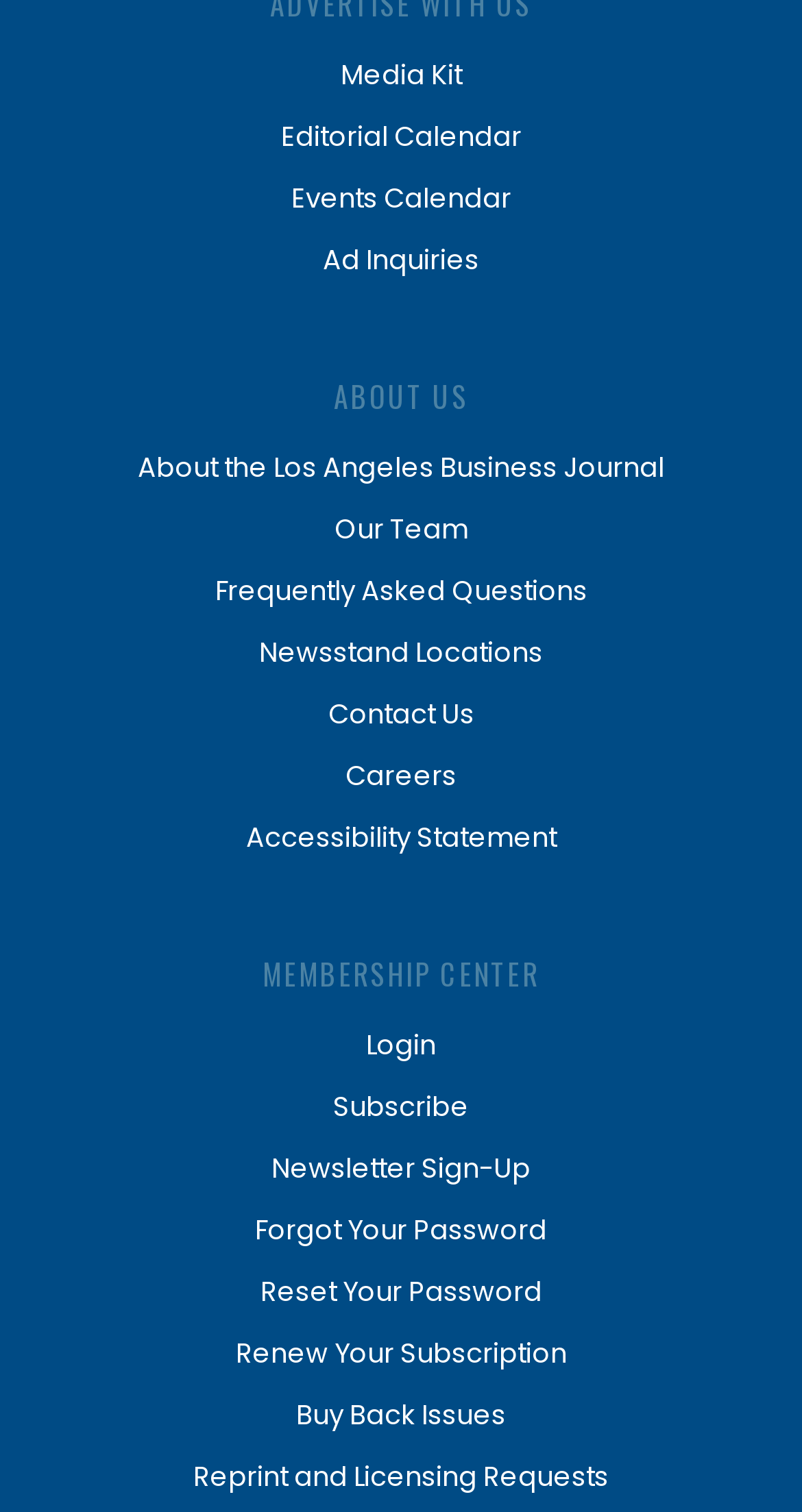Please identify the bounding box coordinates of the clickable area that will allow you to execute the instruction: "Learn about the Los Angeles Business Journal".

[0.172, 0.289, 0.828, 0.33]